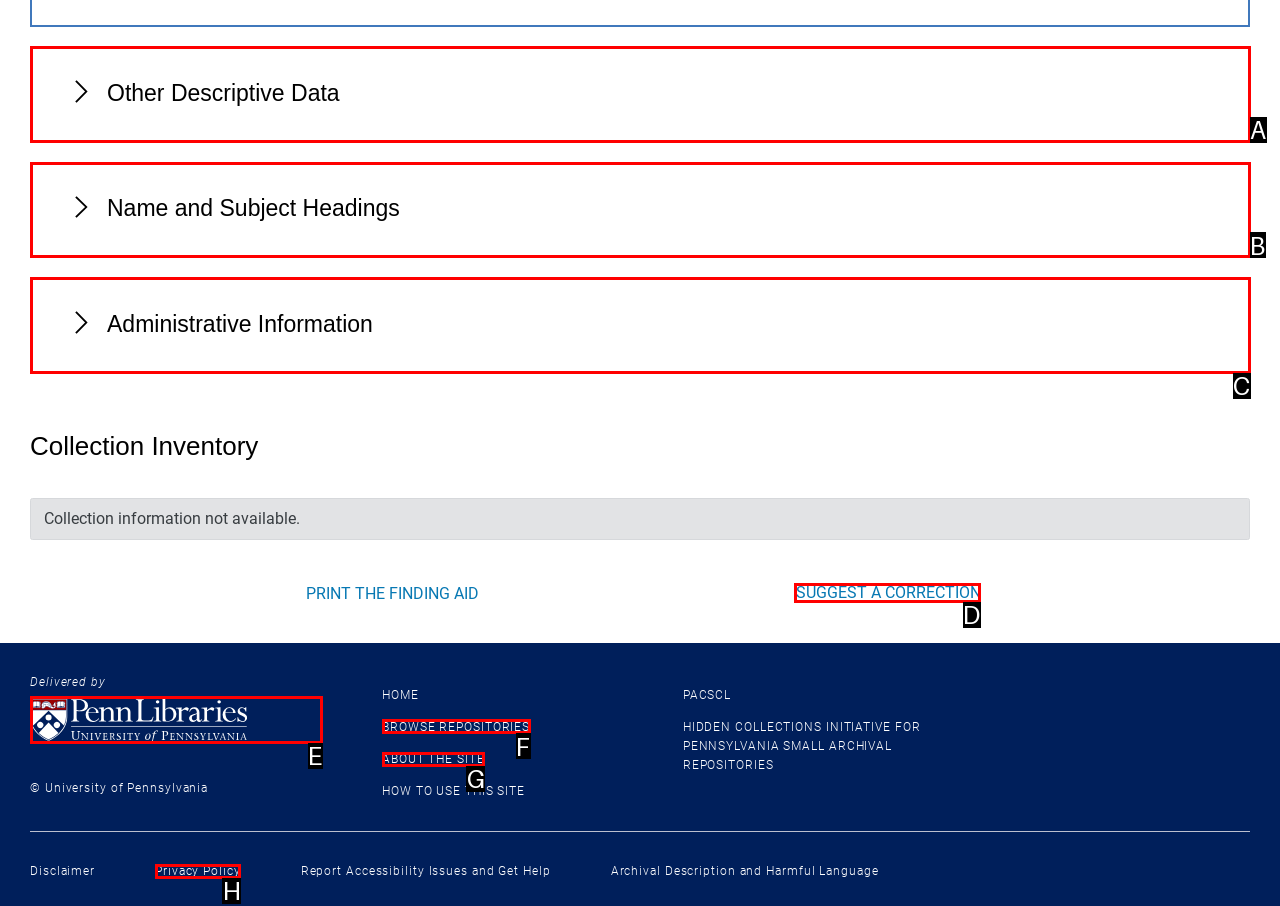Identify the letter of the UI element I need to click to carry out the following instruction: Search using the search icon

None